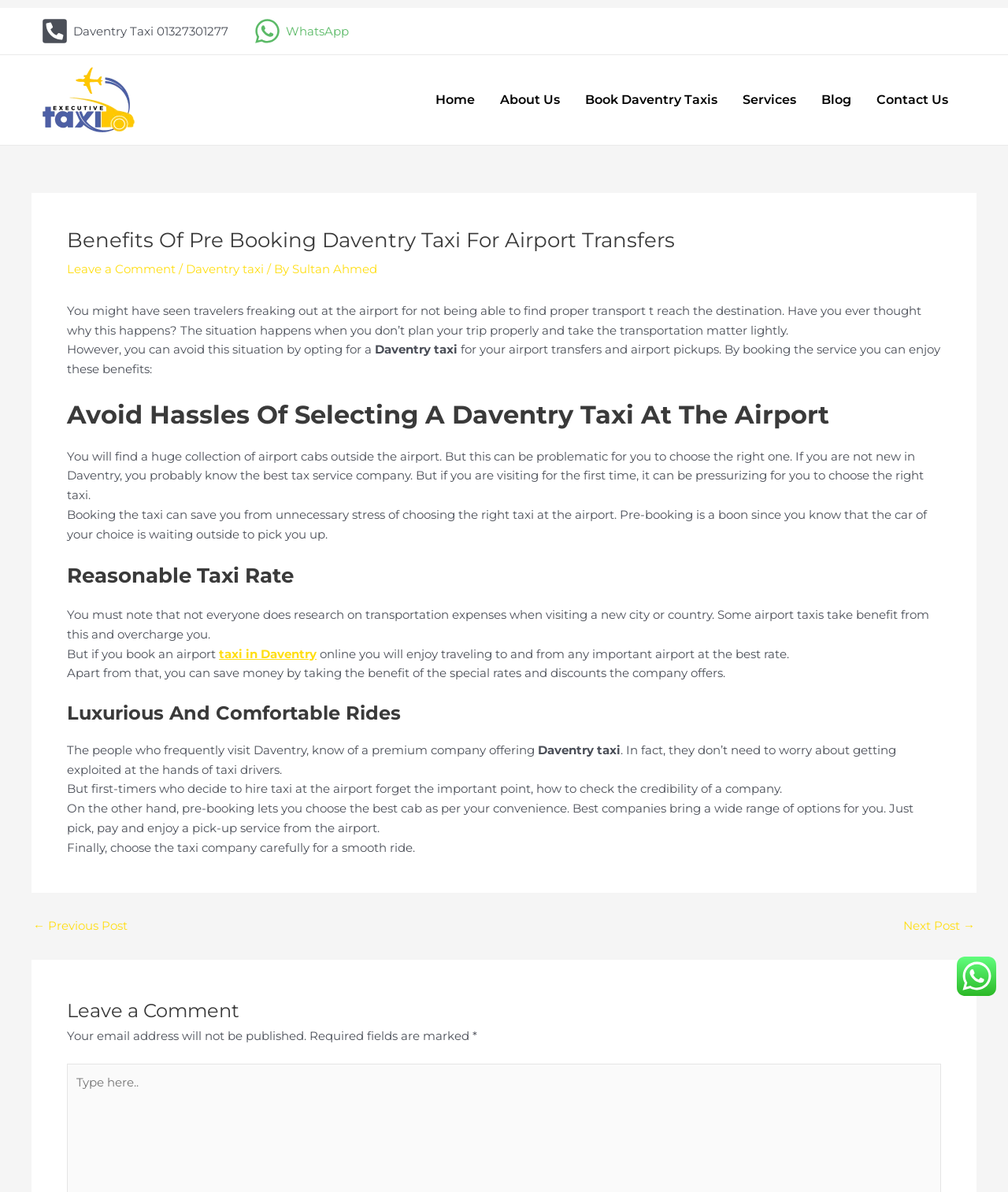Give a detailed account of the webpage, highlighting key information.

This webpage is about Daventry Taxi, a taxi service company that provides airport transfers and pickups. At the top of the page, there is a header section with a logo and a phone number. Below the header, there are two links, "Daventry" and "WhatsApp", accompanied by small images. 

To the left of the page, there is a navigation menu with links to "Home", "About Us", "Book Daventry Taxis", "Services", "Blog", and "Contact Us". 

The main content of the page is an article that discusses the benefits of pre-booking a Daventry taxi for airport transfers. The article is divided into sections with headings, including "Benefits Of Pre Booking Daventry Taxi For Airport Transfers", "Avoid Hassles Of Selecting A Daventry Taxi At The Airport", "Reasonable Taxi Rate", "Luxurious And Comfortable Rides", and "Leave a Comment". 

The article explains how pre-booking a taxi can save travelers from the hassle of selecting a taxi at the airport, and how it can provide a reasonable rate for the service. It also highlights the luxurious and comfortable rides offered by the company. 

At the bottom of the page, there is a post navigation section with links to previous and next posts. Below that, there is a comment section where users can leave their comments.